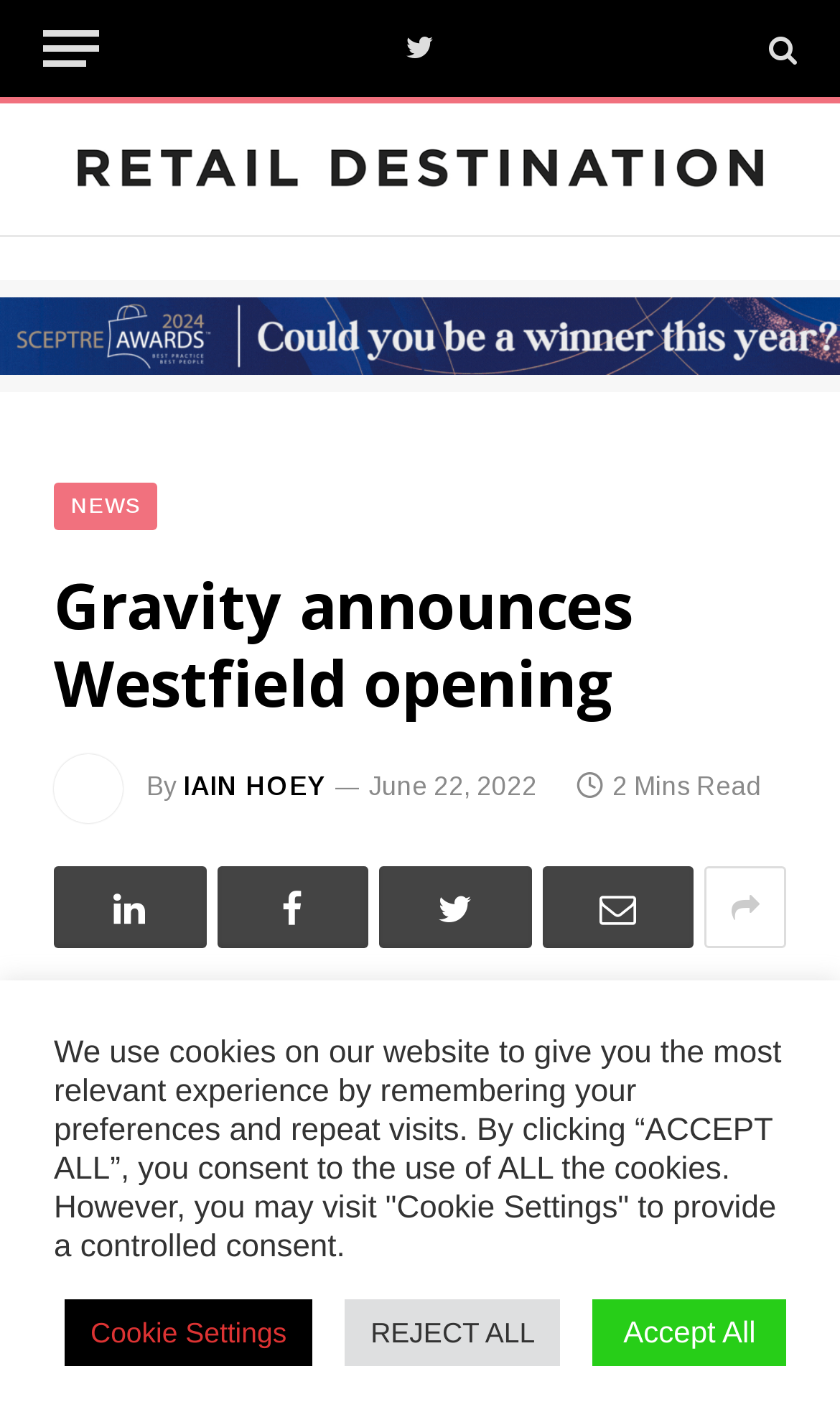What is the name of the author of the article?
Give a thorough and detailed response to the question.

The author's name can be found next to the image of a person, which is labeled as 'Iain Hoey'. This information is provided in the article's metadata.